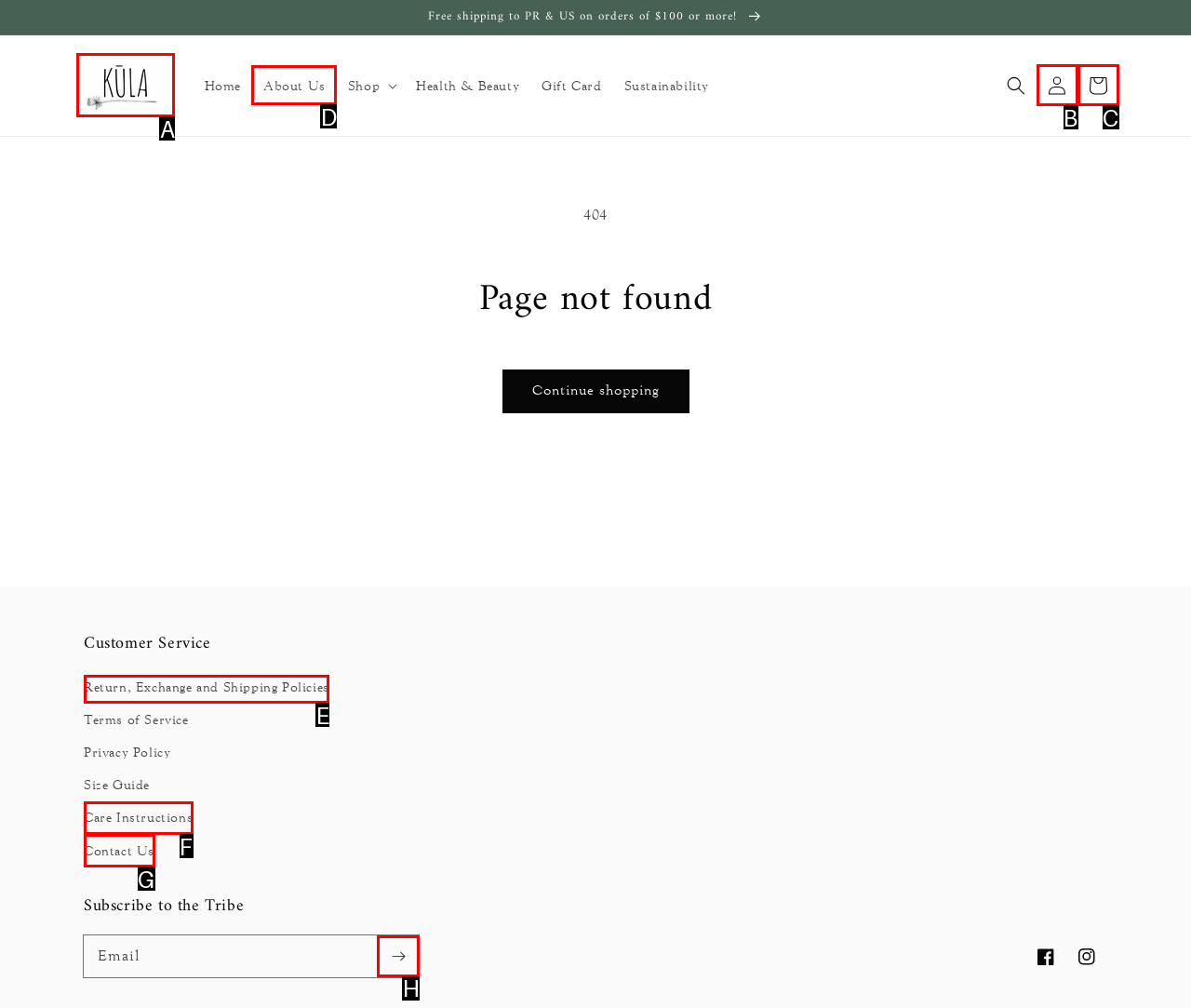Identify the correct option to click in order to complete this task: Subscribe to the tribe
Answer with the letter of the chosen option directly.

H